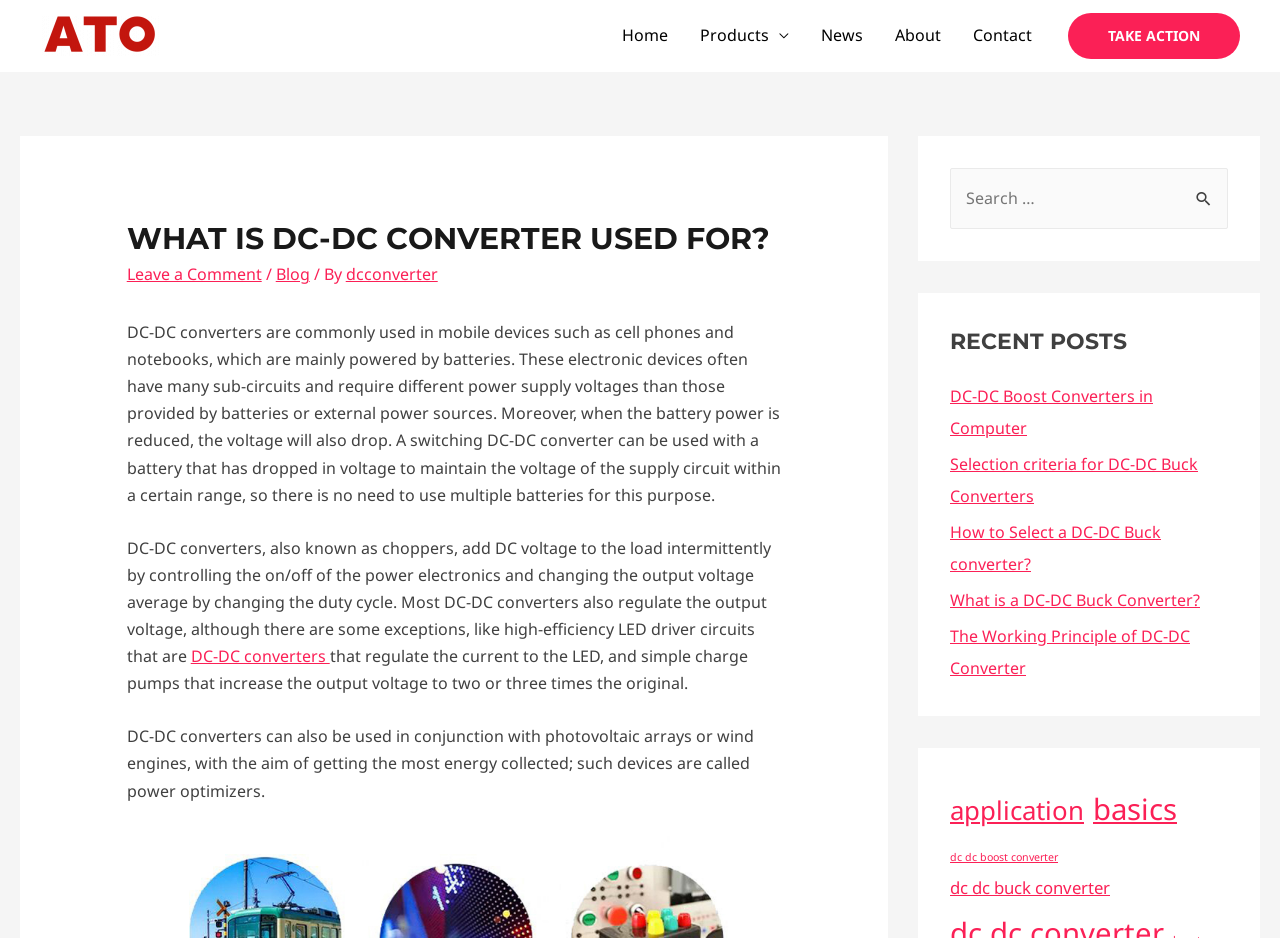What is the main purpose of DC-DC converters?
Look at the image and respond with a one-word or short-phrase answer.

Power supply voltage regulation